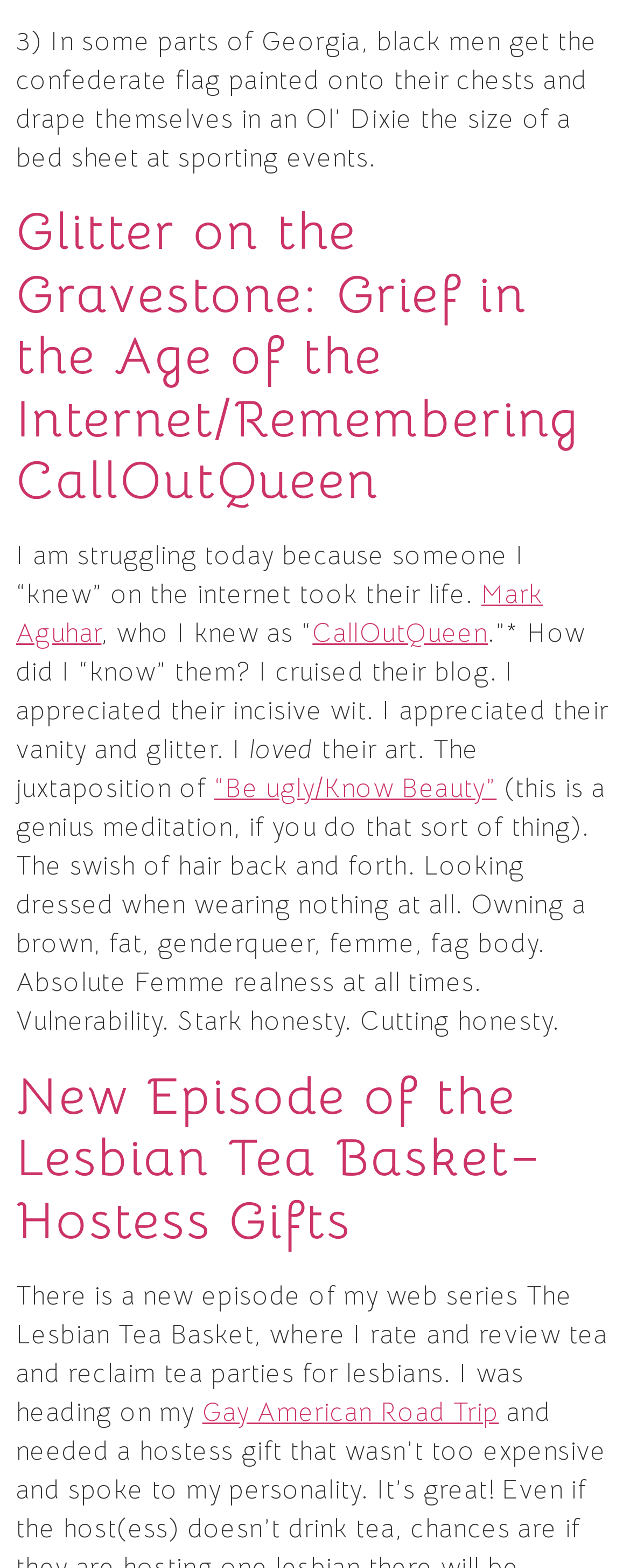Review the image closely and give a comprehensive answer to the question: What is the title of the web series mentioned in the article?

I determined the title of the web series by looking at the static text element with the text 'The Lesbian Tea Basket' which is a child element of the article element.